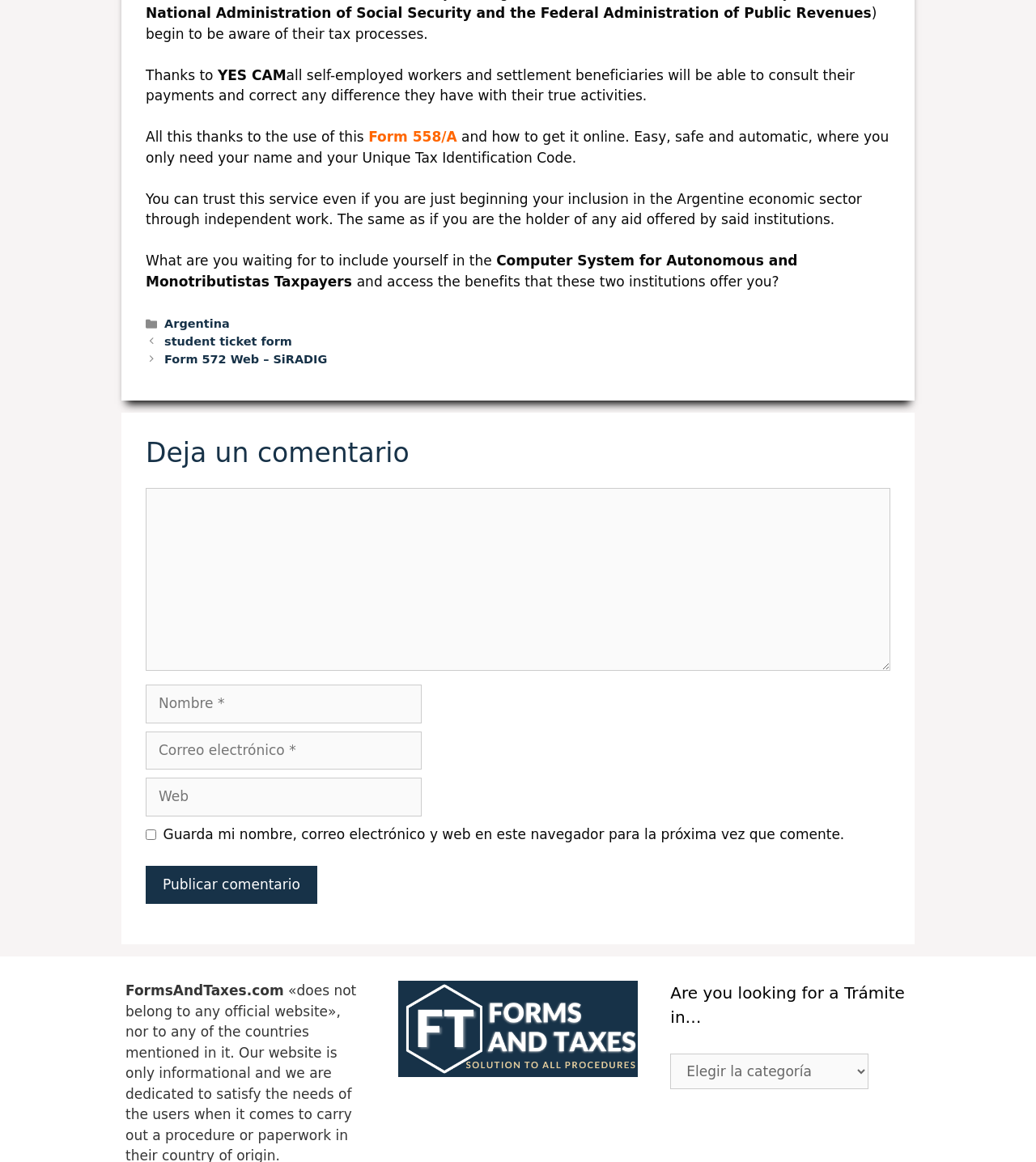What is the topic of the webpage?
Please provide a single word or phrase as your answer based on the image.

Taxes and forms